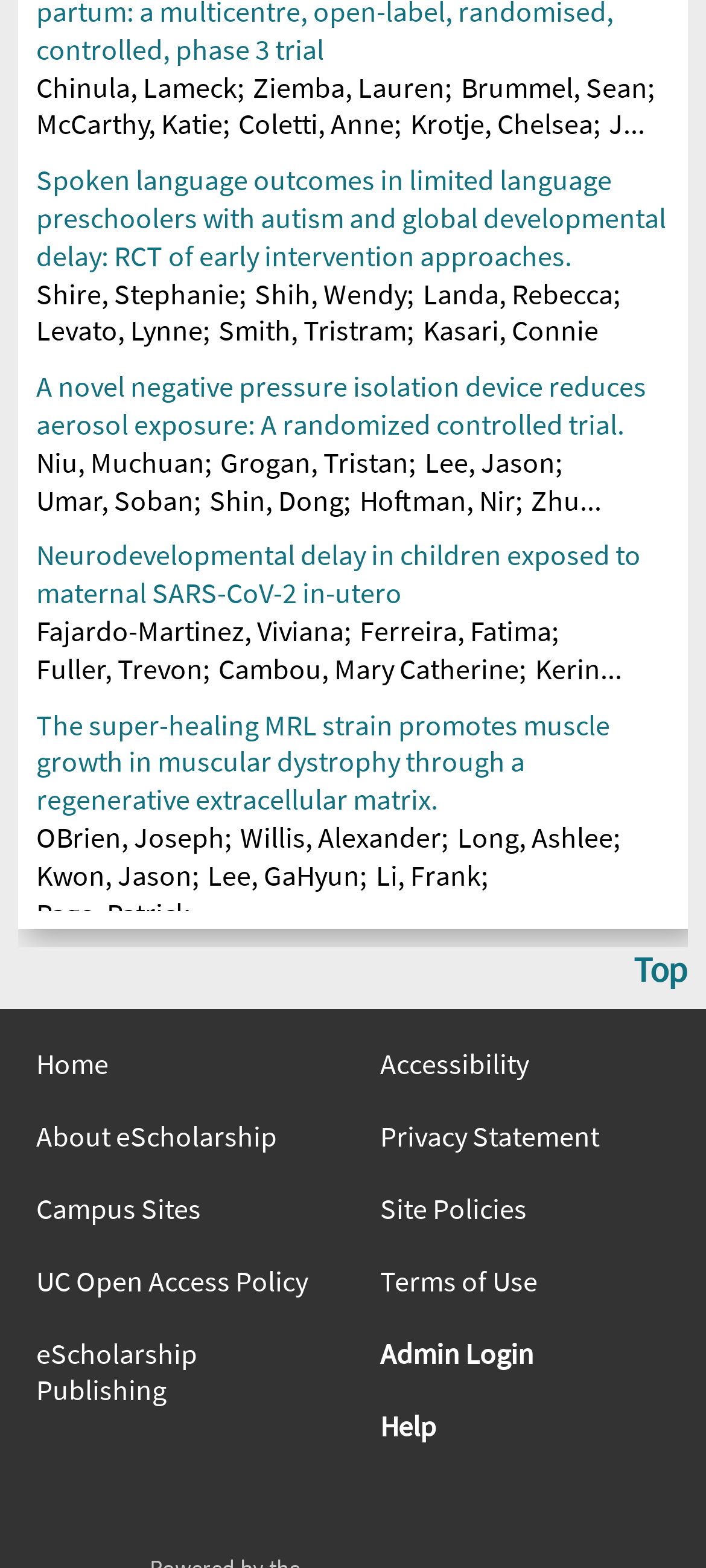Can you identify the bounding box coordinates of the clickable region needed to carry out this instruction: 'View ViewData persistence'? The coordinates should be four float numbers within the range of 0 to 1, stated as [left, top, right, bottom].

None